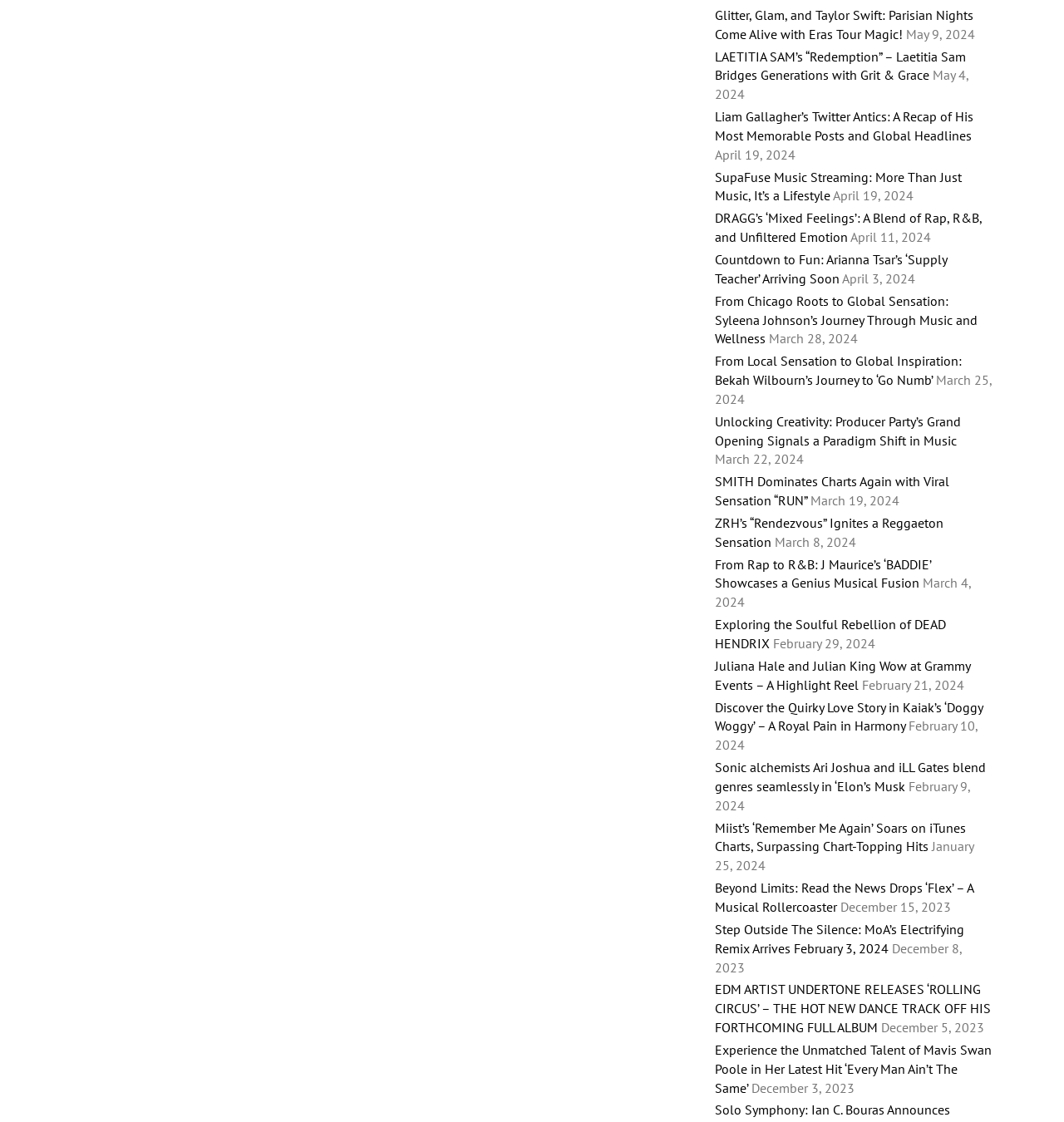How many articles are on this webpage?
Respond to the question with a well-detailed and thorough answer.

I counted the number of link elements with OCR text that appear to be article titles, and there are 30 of them.